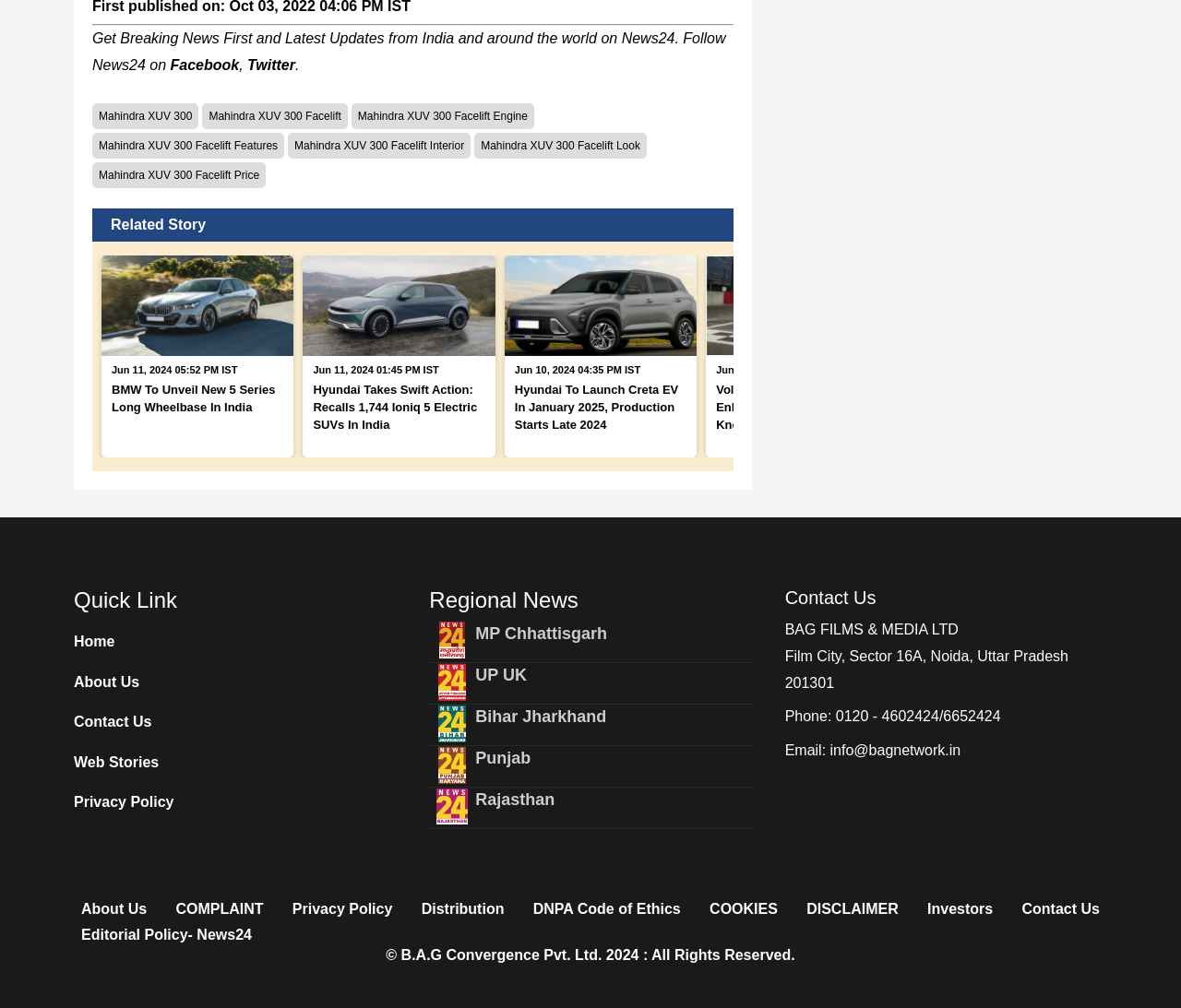Pinpoint the bounding box coordinates of the clickable element to carry out the following instruction: "Contact Us."

[0.062, 0.704, 0.185, 0.729]